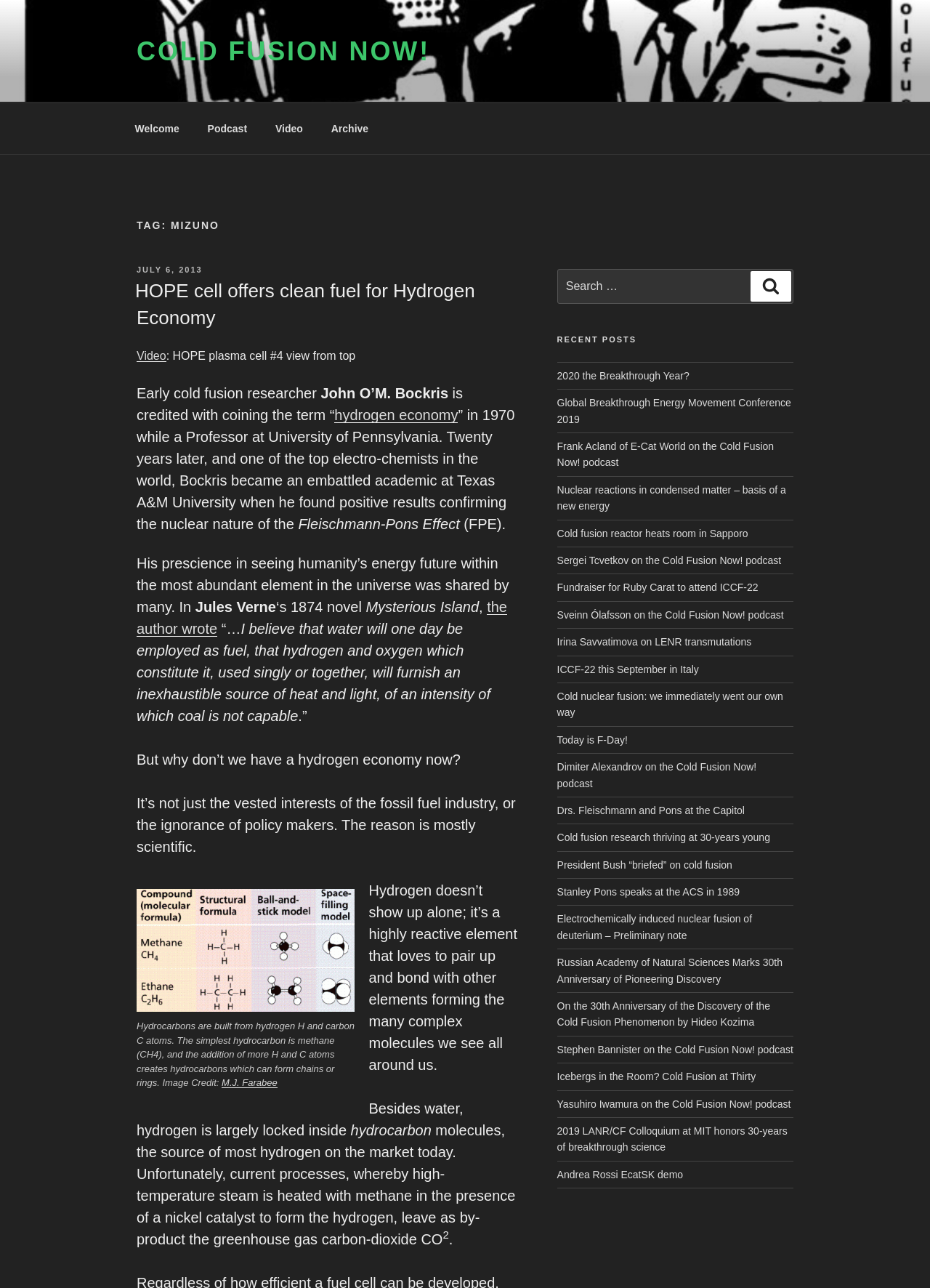Please identify the bounding box coordinates of the region to click in order to complete the task: "Go to the 'Blog' page". The coordinates must be four float numbers between 0 and 1, specified as [left, top, right, bottom].

None